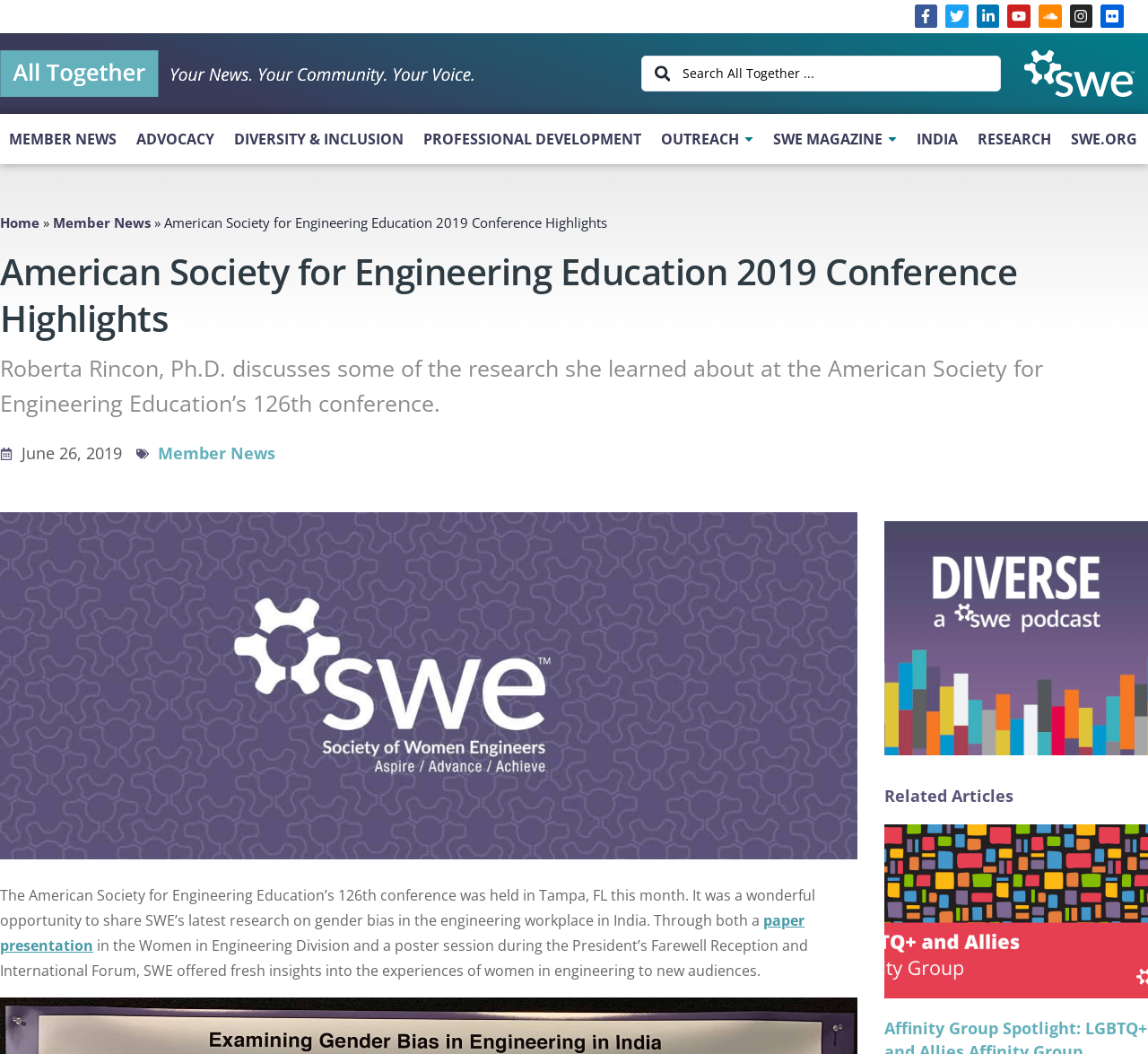How many social media links are there?
Refer to the image and provide a one-word or short phrase answer.

7